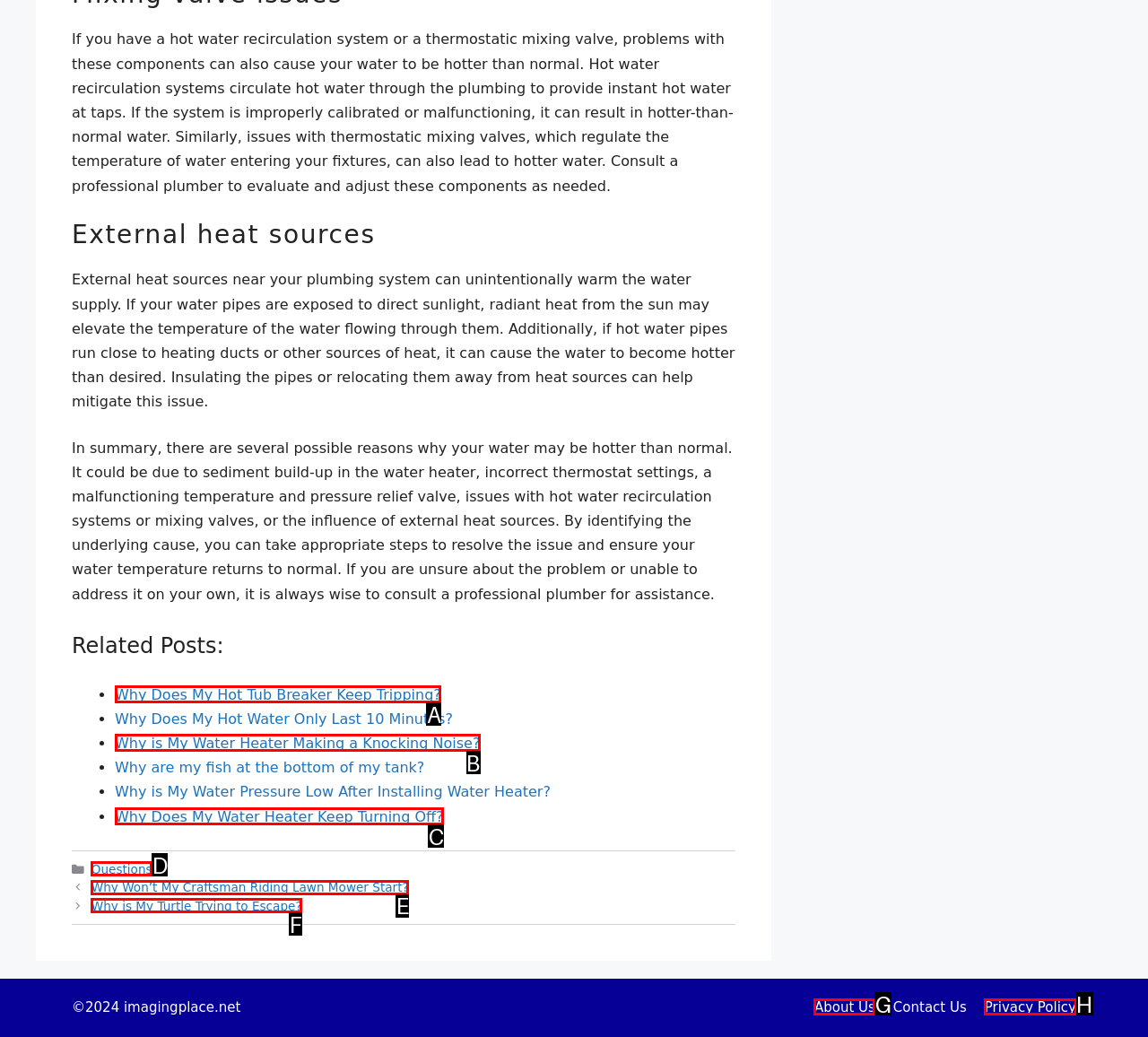Point out the HTML element I should click to achieve the following task: Click on 'Why Does My Hot Tub Breaker Keep Tripping?' Provide the letter of the selected option from the choices.

A